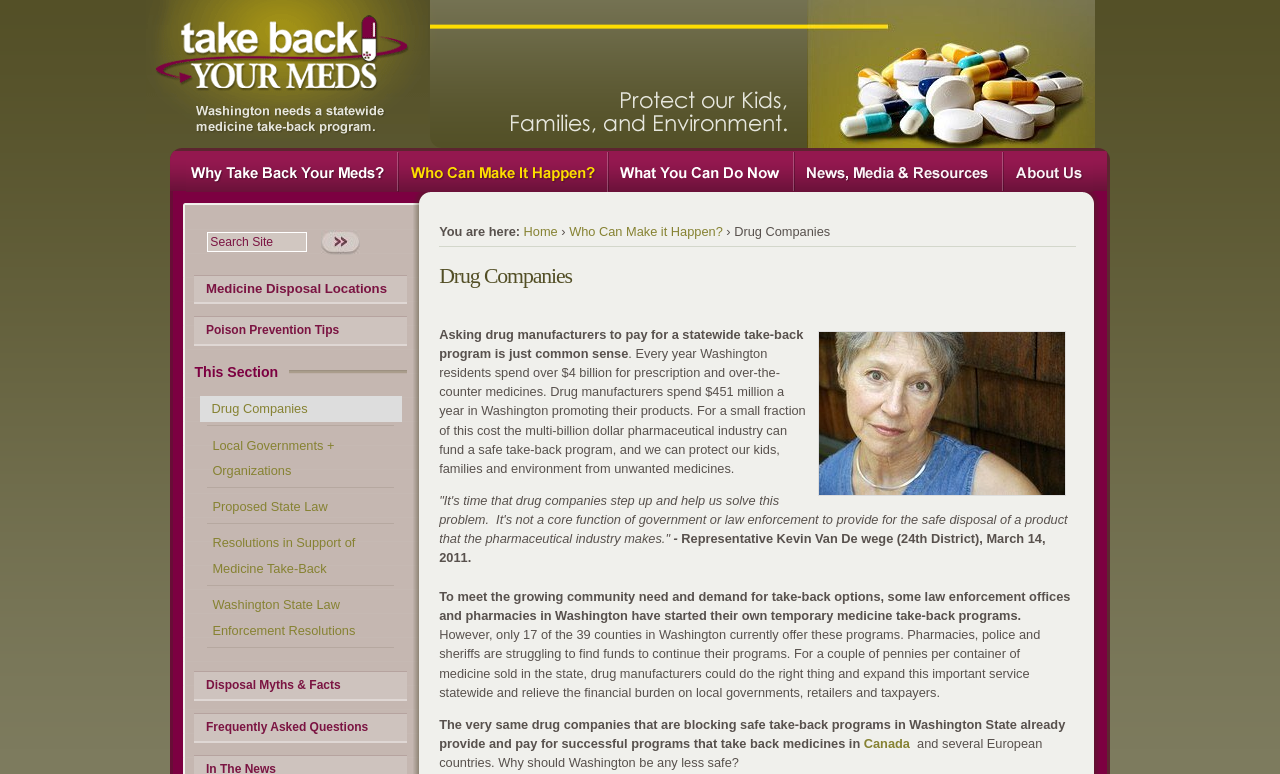Please provide the bounding box coordinates for the element that needs to be clicked to perform the instruction: "Check 'Frequently Asked Questions'". The coordinates must consist of four float numbers between 0 and 1, formatted as [left, top, right, bottom].

[0.161, 0.93, 0.288, 0.948]